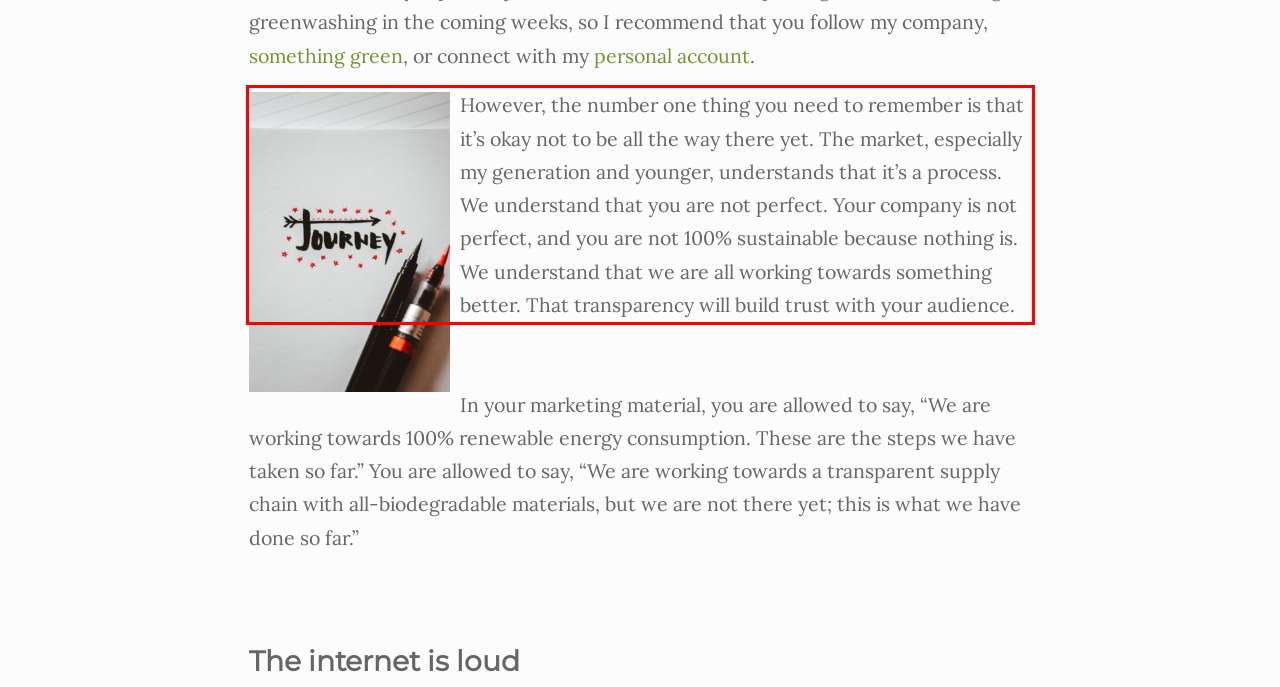Observe the screenshot of the webpage that includes a red rectangle bounding box. Conduct OCR on the content inside this red bounding box and generate the text.

However, the number one thing you need to remember is that it’s okay not to be all the way there yet. The market, especially my generation and younger, understands that it’s a process. We understand that you are not perfect. Your company is not perfect, and you are not 100% sustainable because nothing is. We understand that we are all working towards something better. That transparency will build trust with your audience.